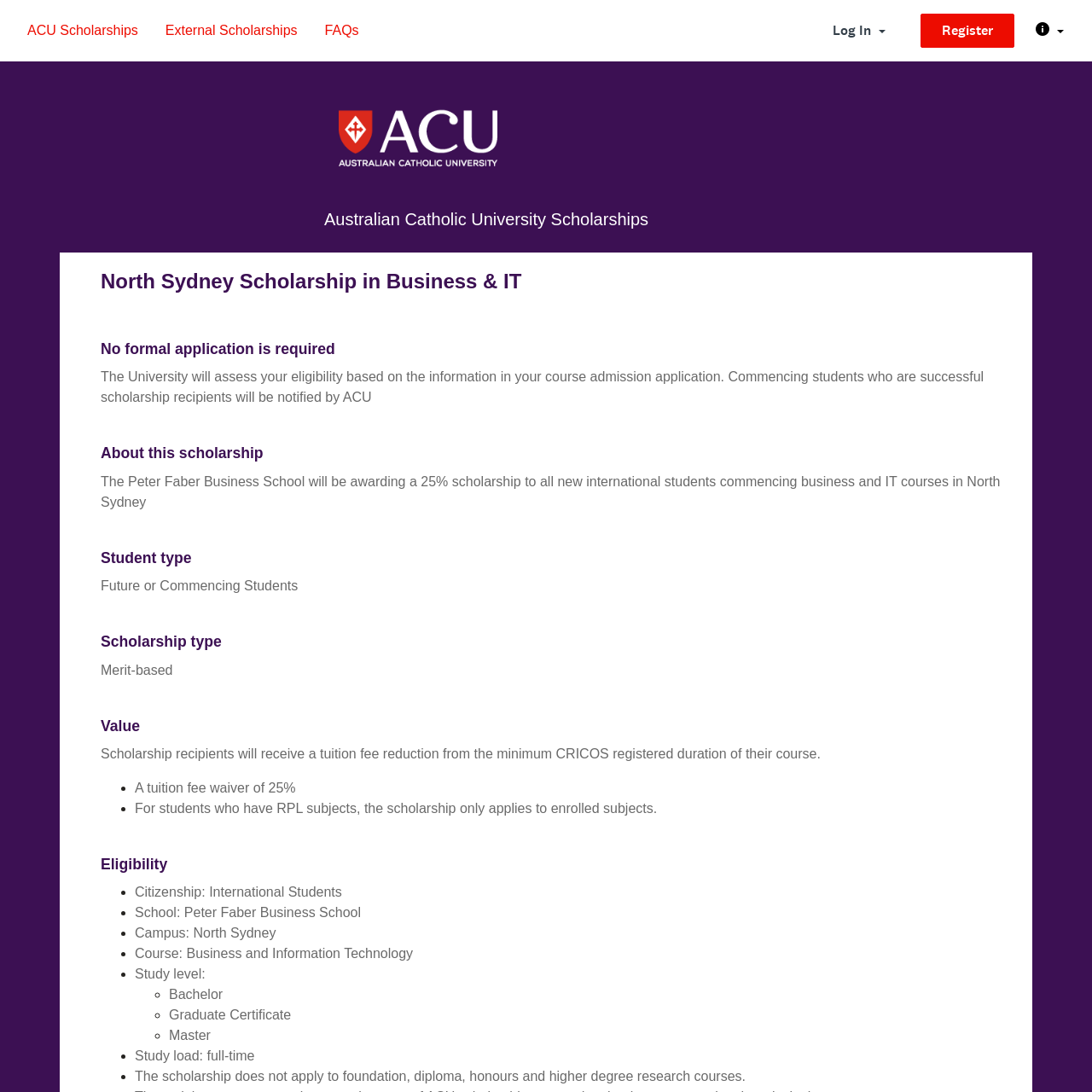What is the school for this scholarship?
Can you give a detailed and elaborate answer to the question?

This question can be answered by looking at the 'Eligibility' section, which states that the school is Peter Faber Business School.